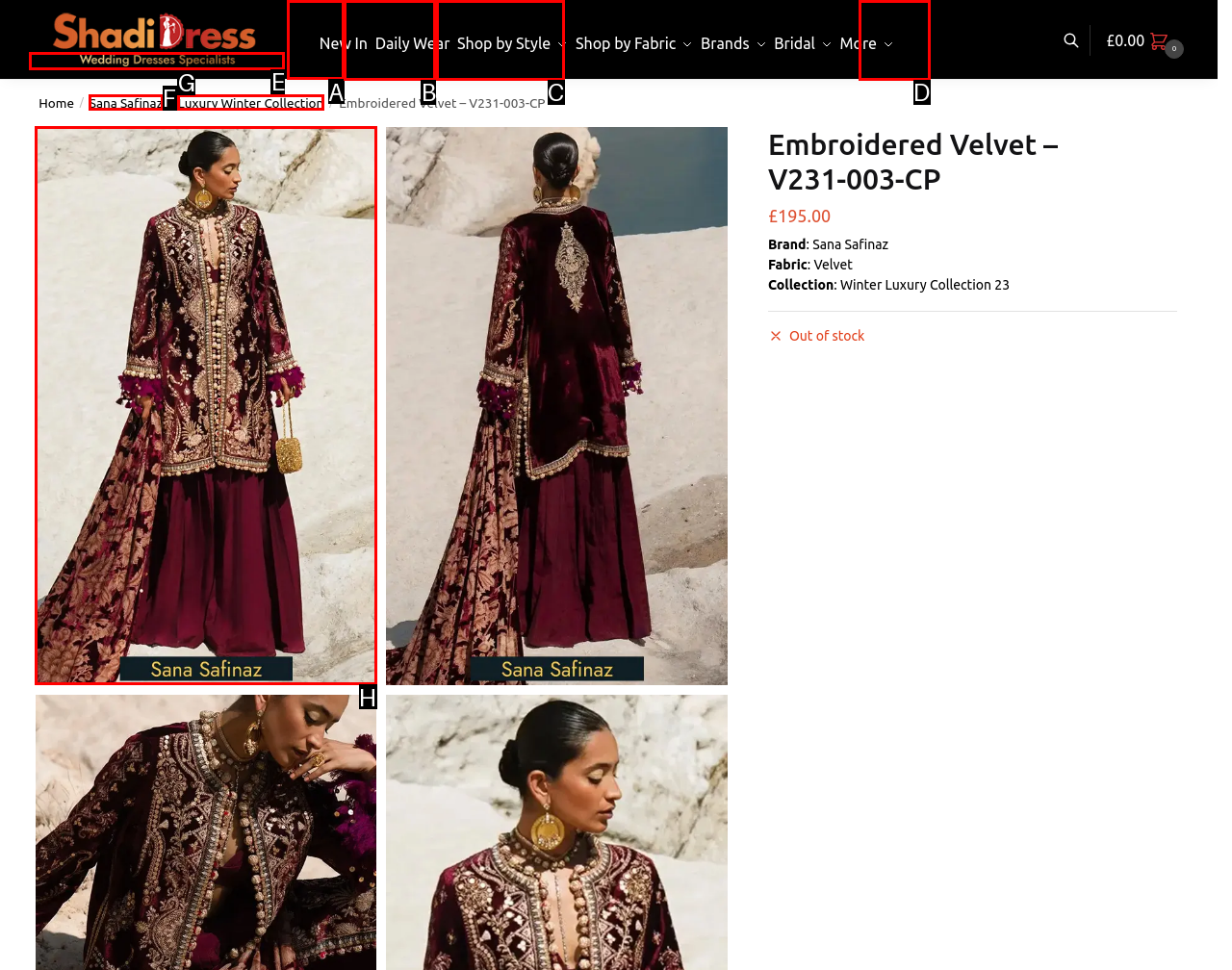Which UI element should be clicked to perform the following task: Reply to the post? Answer with the corresponding letter from the choices.

None